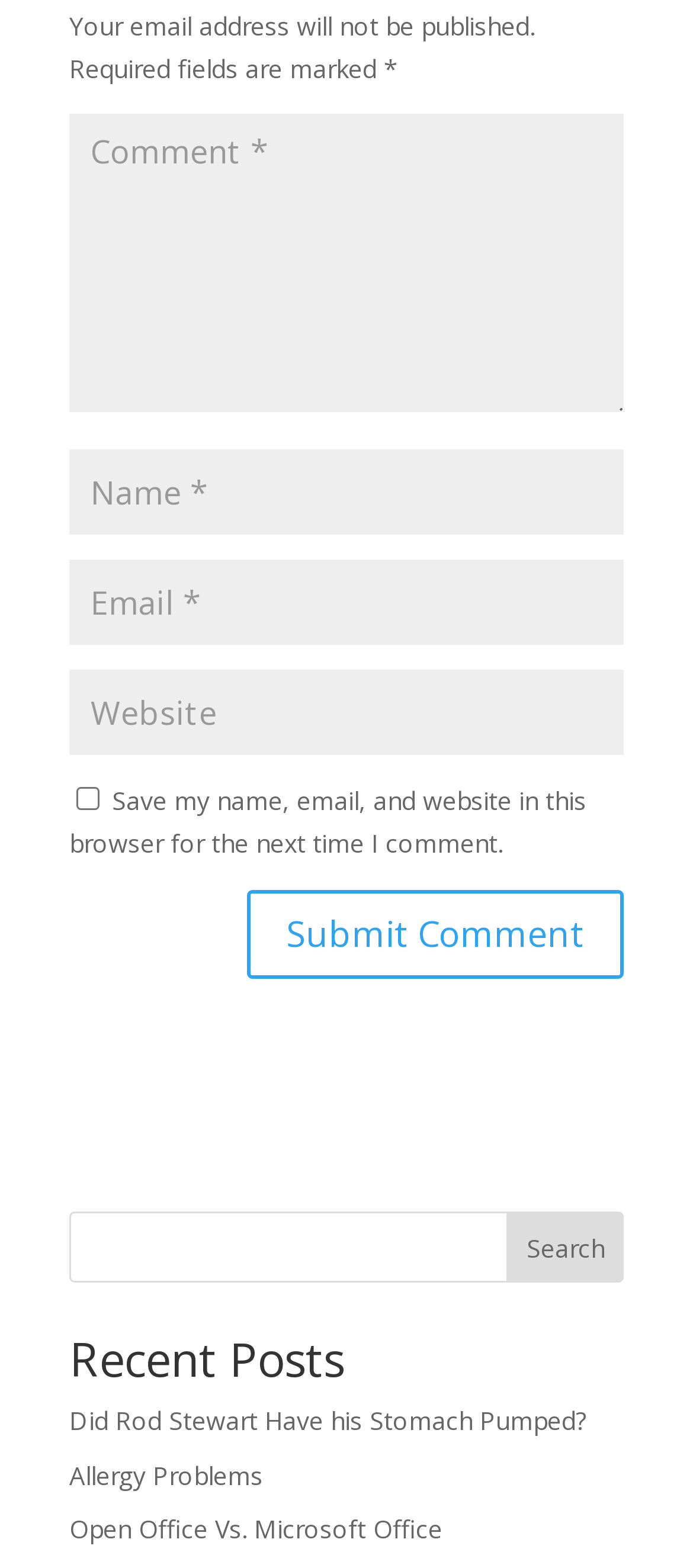Please find the bounding box coordinates of the clickable region needed to complete the following instruction: "Read recent posts". The bounding box coordinates must consist of four float numbers between 0 and 1, i.e., [left, top, right, bottom].

[0.1, 0.852, 0.9, 0.893]